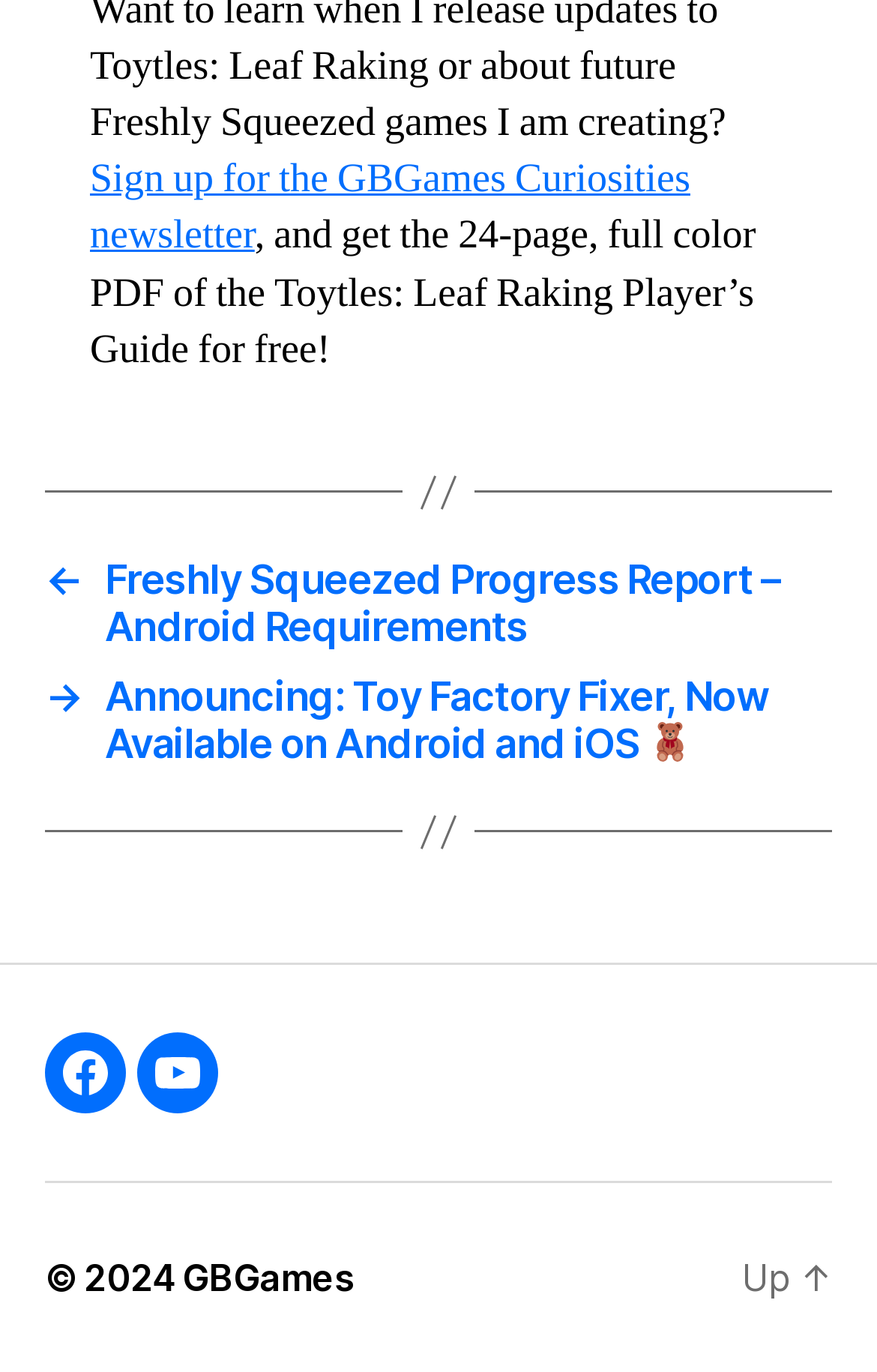Give a short answer using one word or phrase for the question:
What is the offer for signing up for the newsletter?

Toytles: Leaf Raking Player’s Guide